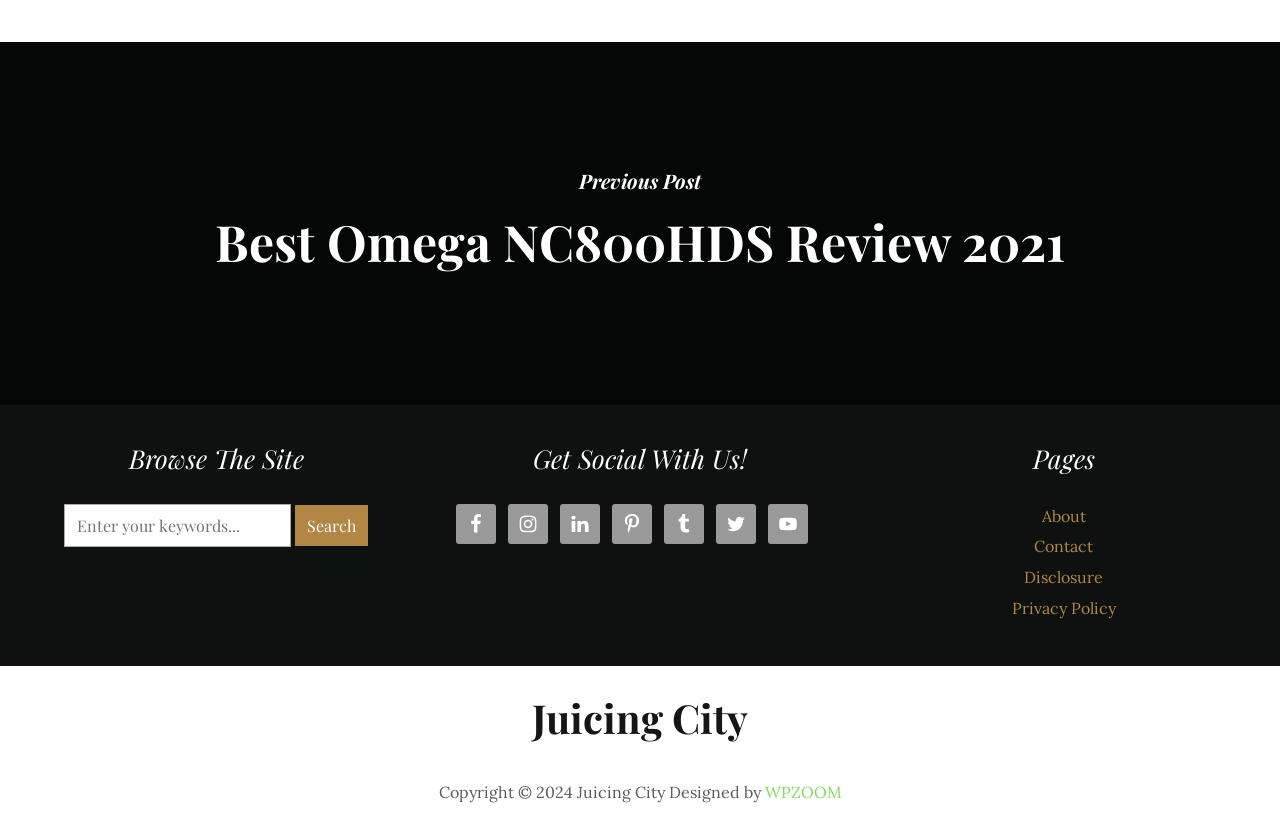Please determine the bounding box coordinates of the clickable area required to carry out the following instruction: "Search for keywords". The coordinates must be four float numbers between 0 and 1, represented as [left, top, right, bottom].

[0.05, 0.603, 0.227, 0.655]